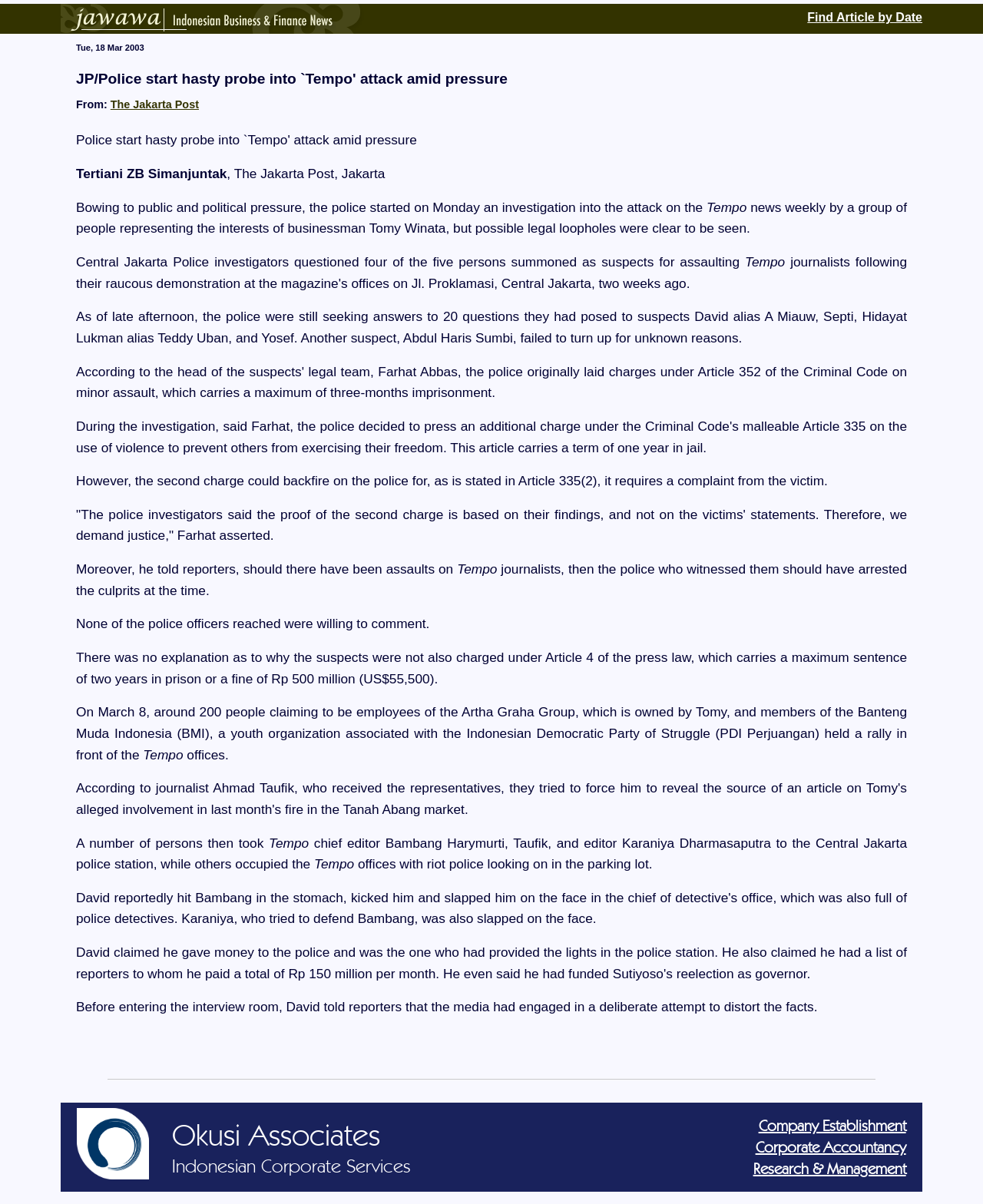Give a detailed explanation of the elements present on the webpage.

This webpage appears to be a news article from The Jakarta Post, with the title "Police start hasty probe into `Tempo' attack amid pressure". At the top of the page, there are two links, one for finding articles by date and another that is not labeled. Below these links, the date "Tue, 18 Mar 2003" is displayed.

The main article is divided into several paragraphs, with the first paragraph starting with "Bowing to public and political pressure, the police started on Monday an investigation into the attack on the Tempo news weekly...". The article discusses the investigation into the attack on Tempo, a news weekly, and the questioning of suspects.

There are several sections to the article, with the main content taking up most of the page. The article is written in a formal tone and includes quotes from individuals involved in the investigation.

At the bottom of the page, there is a horizontal separator, followed by a section with the title "Okusi Associates - Jakarta - Batam - Bali". This section includes an image of the Okusi Associates logo, as well as several links to related services, such as company establishment, corporate accountancy, and research and management.

Overall, the webpage is focused on presenting a news article, with a clear title, date, and main content. The layout is organized, with clear headings and concise text.